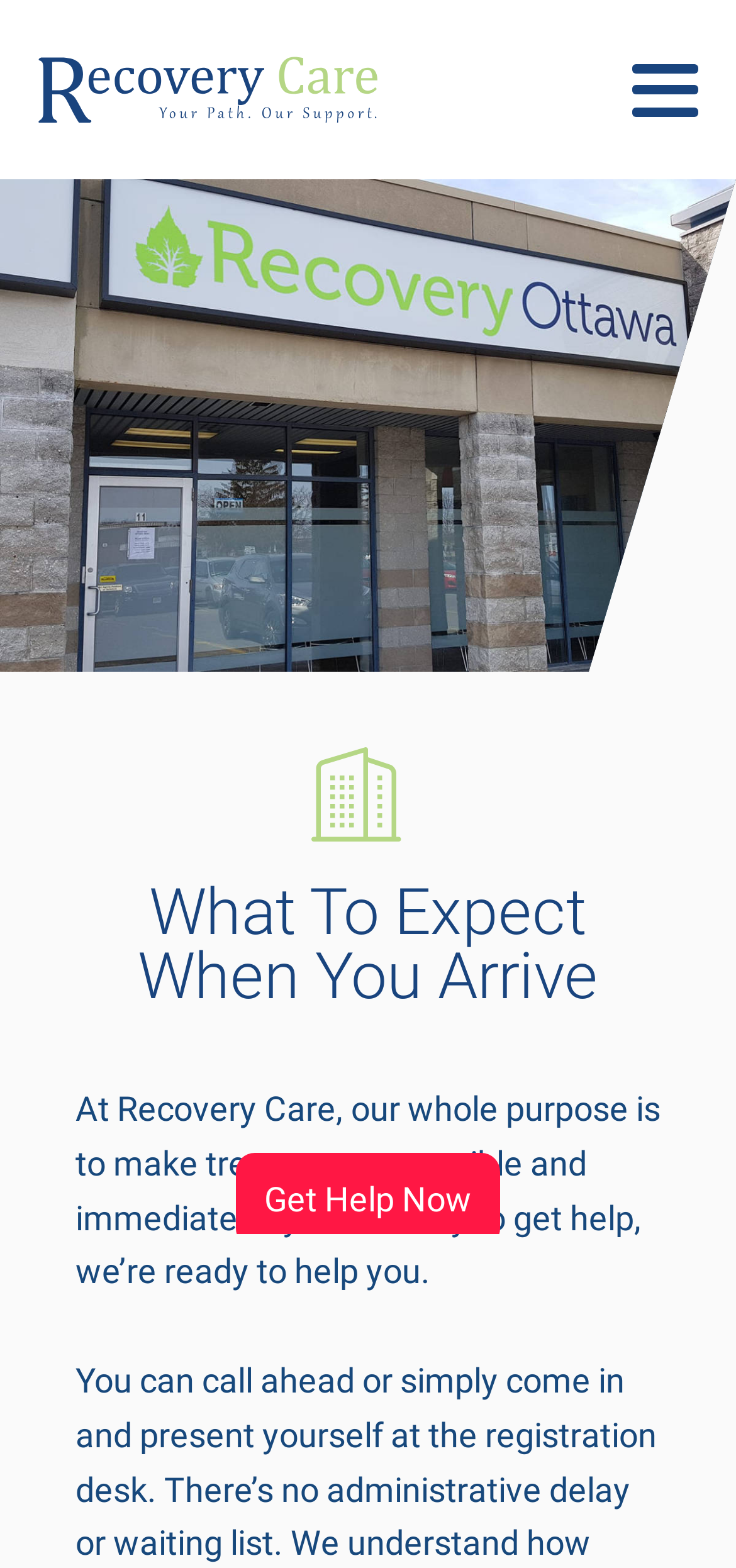What is the call to action at the bottom of the page?
Refer to the image and give a detailed response to the question.

At the bottom of the webpage, there is a prominent text 'Get Help Now' which serves as a call to action, encouraging visitors to take the next step in seeking help for their substance use disorders.